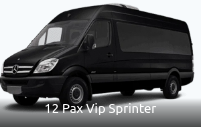What type of events is this vehicle suitable for?
Refer to the screenshot and answer in one word or phrase.

Airport transfers, special occasions, and corporate events